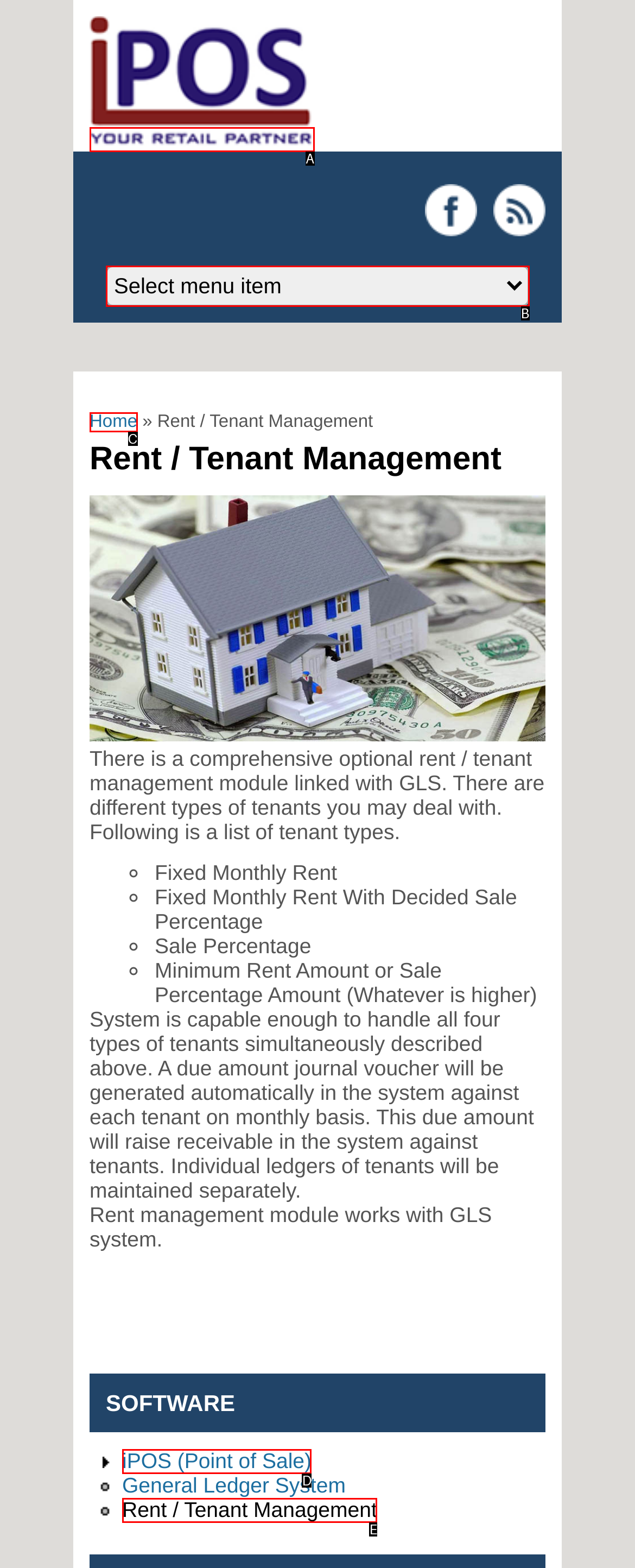Tell me which one HTML element best matches the description: title="Home" Answer with the option's letter from the given choices directly.

A